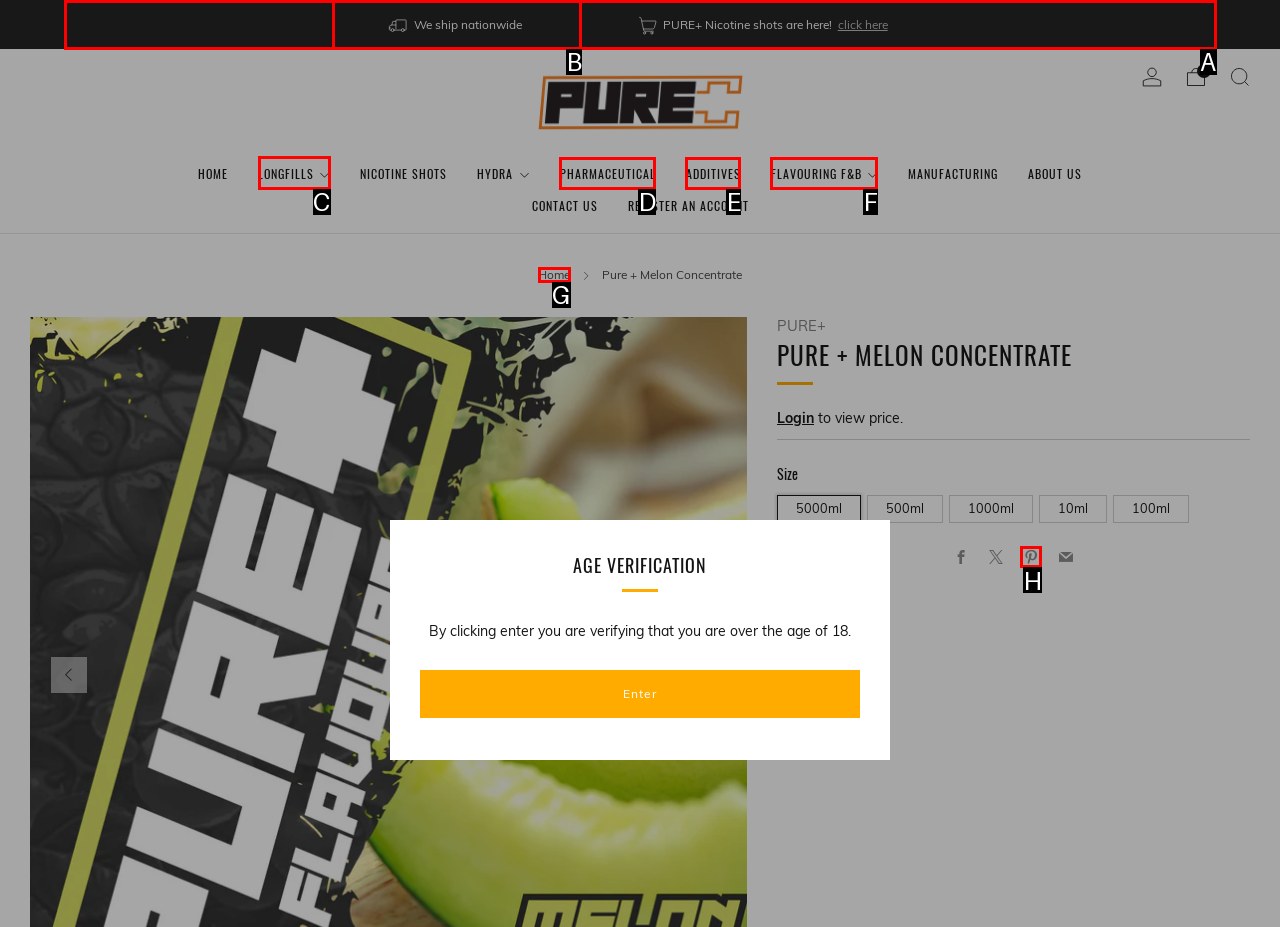For the instruction: View LONGFILLS details, which HTML element should be clicked?
Respond with the letter of the appropriate option from the choices given.

C